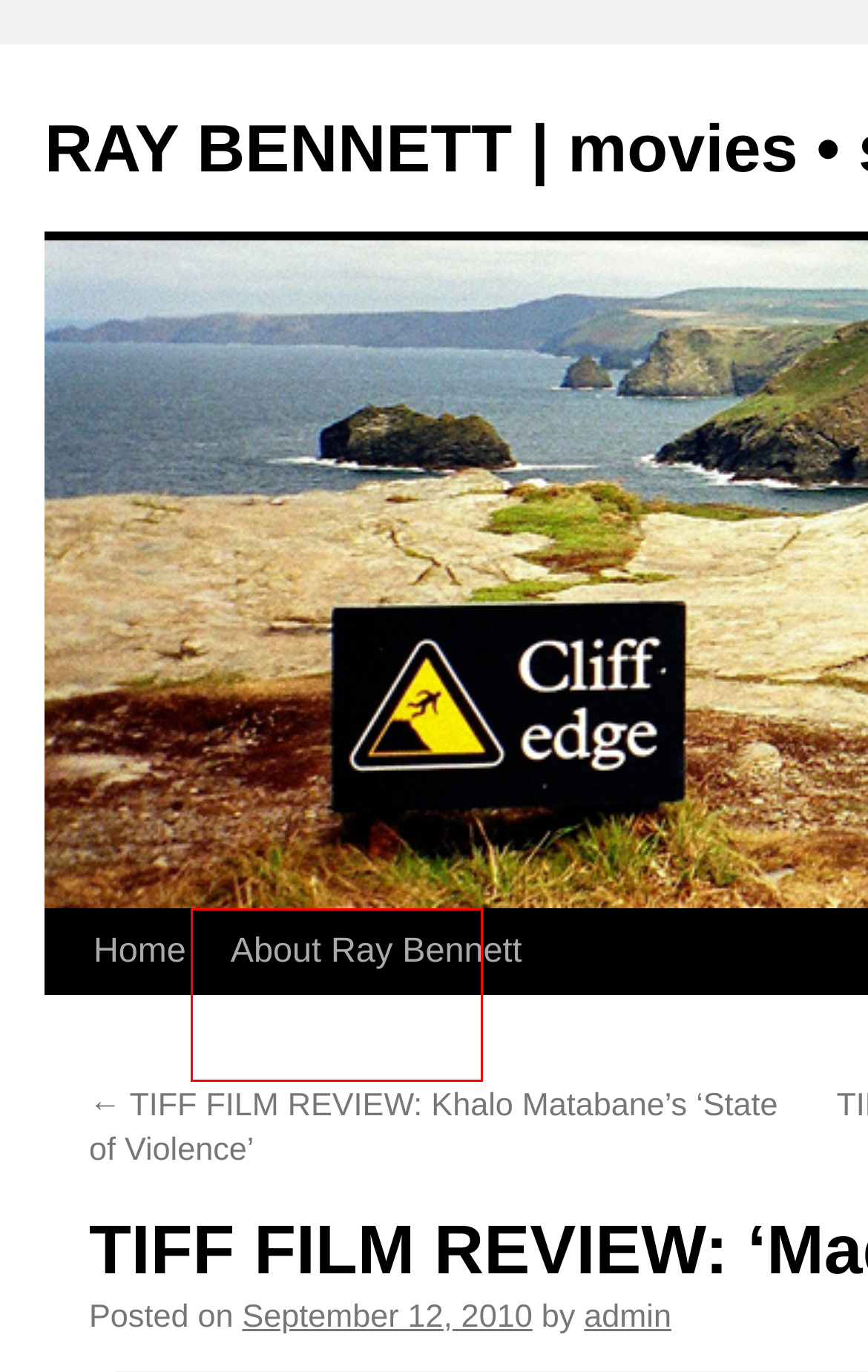A screenshot of a webpage is given with a red bounding box around a UI element. Choose the description that best matches the new webpage shown after clicking the element within the red bounding box. Here are the candidates:
A. April | 2008 | RAY BENNETT | movies • stage • TV • music
B. October | 2009 | RAY BENNETT | movies • stage • TV • music
C. About Ray Bennett | RAY BENNETT | movies • stage • TV • music
D. June | 2014 | RAY BENNETT | movies • stage • TV • music
E. Places | RAY BENNETT | movies • stage • TV • music
F. February | 2013 | RAY BENNETT | movies • stage • TV • music
G. TIFF FILM REVIEW: Khalo Matabane’s ‘State of Violence’ | RAY BENNETT | movies • stage • TV • music
H. December | 2021 | RAY BENNETT | movies • stage • TV • music

C